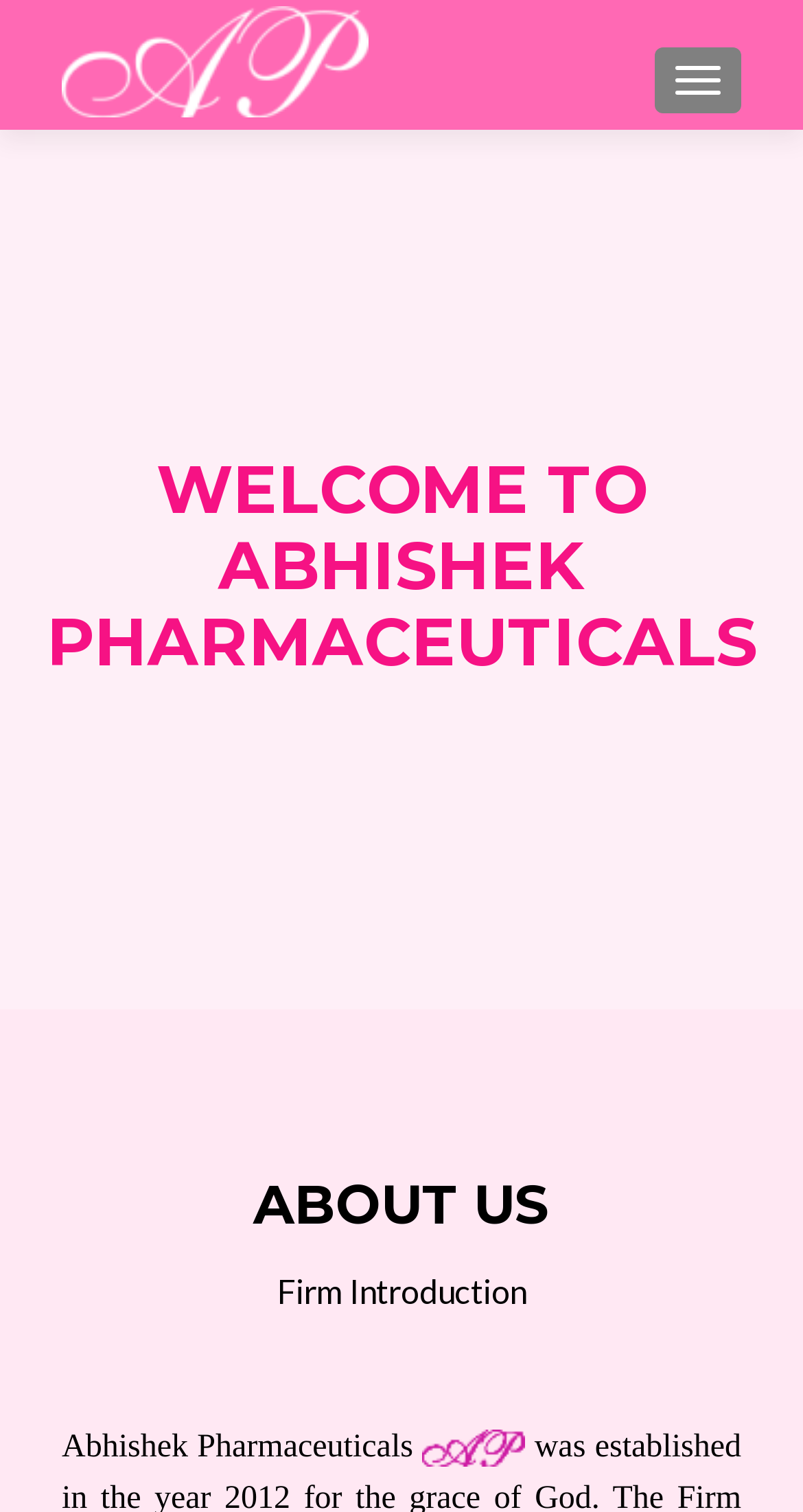Summarize the webpage with intricate details.

The webpage is about Abhishek Pharmaceuticals. At the top right corner, there is a button labeled "TOGGLE NAVIGATION". On the top left, there is a link and an image, both with the text "Abhishek Pharmaceuticals". Below this, there is a large heading that reads "WELCOME TO ABHISHEK PHARMACEUTICALS", spanning almost the entire width of the page. 

Further down, there is a heading "ABOUT US" located roughly in the middle of the page. Below this heading, there is a paragraph of text labeled "Firm Introduction". At the bottom of the page, there is another instance of the text "Abhishek Pharmaceuticals" accompanied by an image to its right.